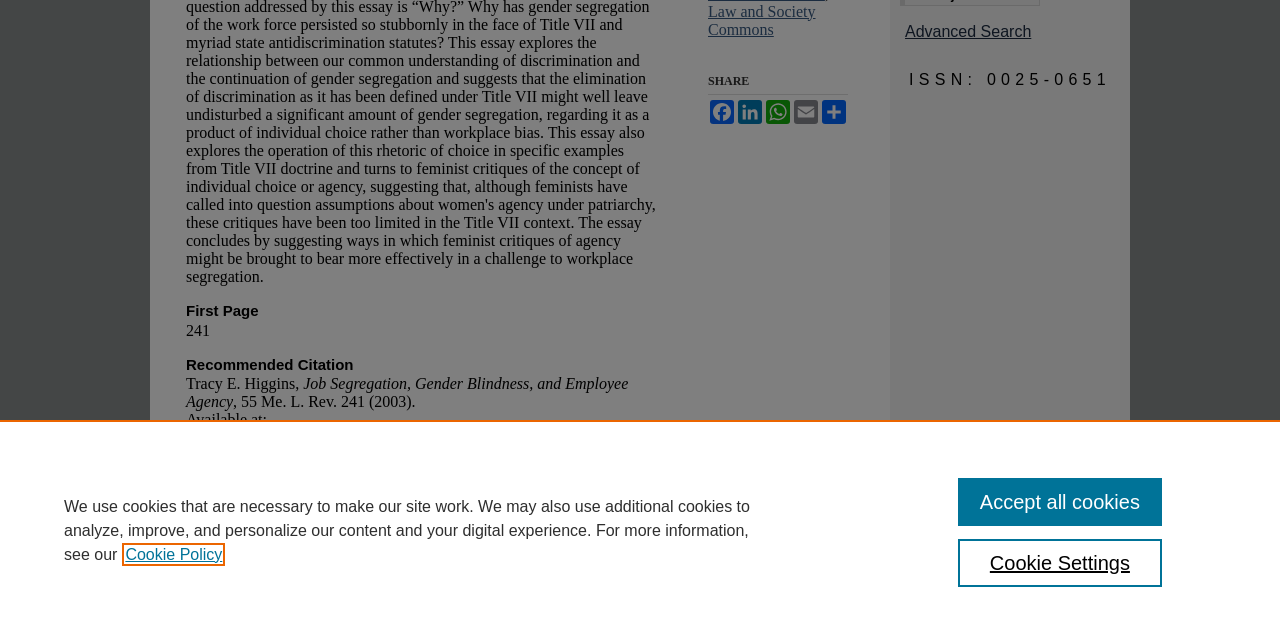Given the description "Accept all cookies", provide the bounding box coordinates of the corresponding UI element.

[0.748, 0.747, 0.908, 0.822]